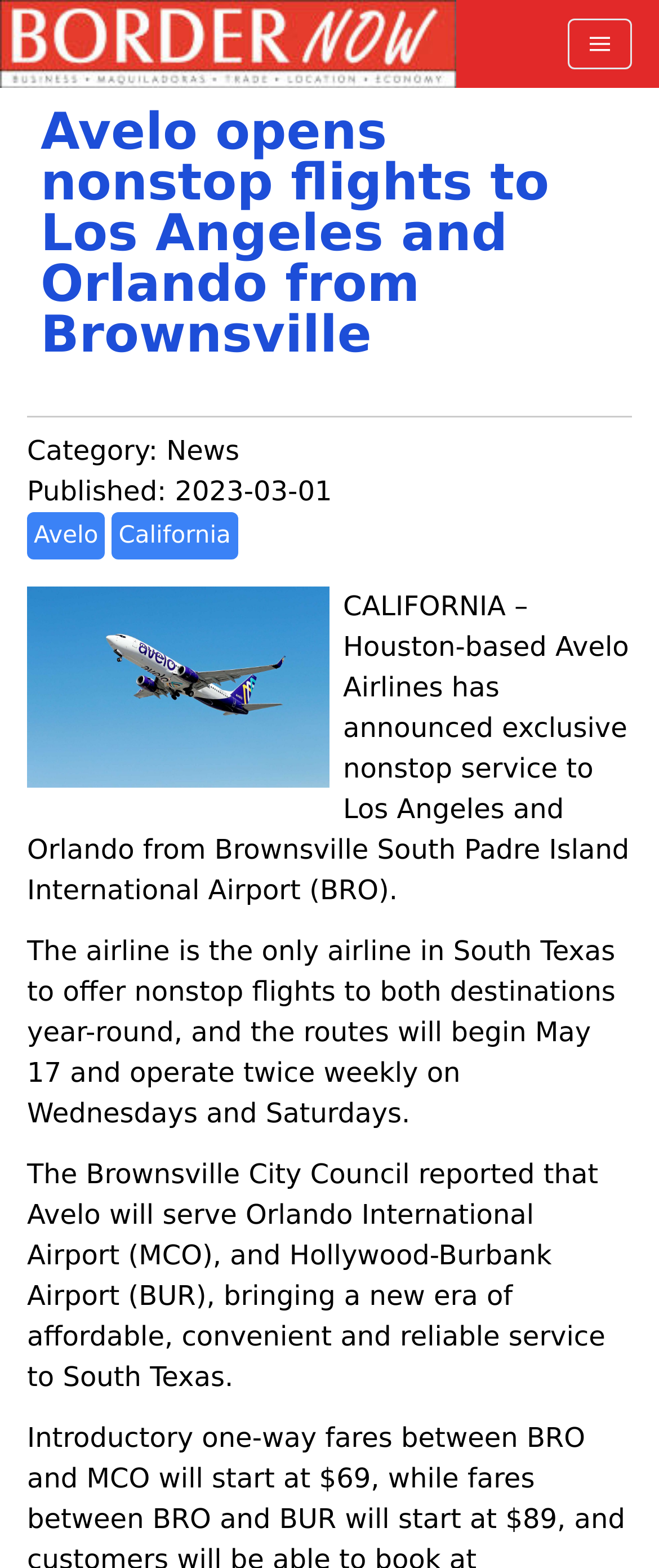For the given element description Avelo, determine the bounding box coordinates of the UI element. The coordinates should follow the format (top-left x, top-left y, bottom-right x, bottom-right y) and be within the range of 0 to 1.

[0.041, 0.327, 0.159, 0.357]